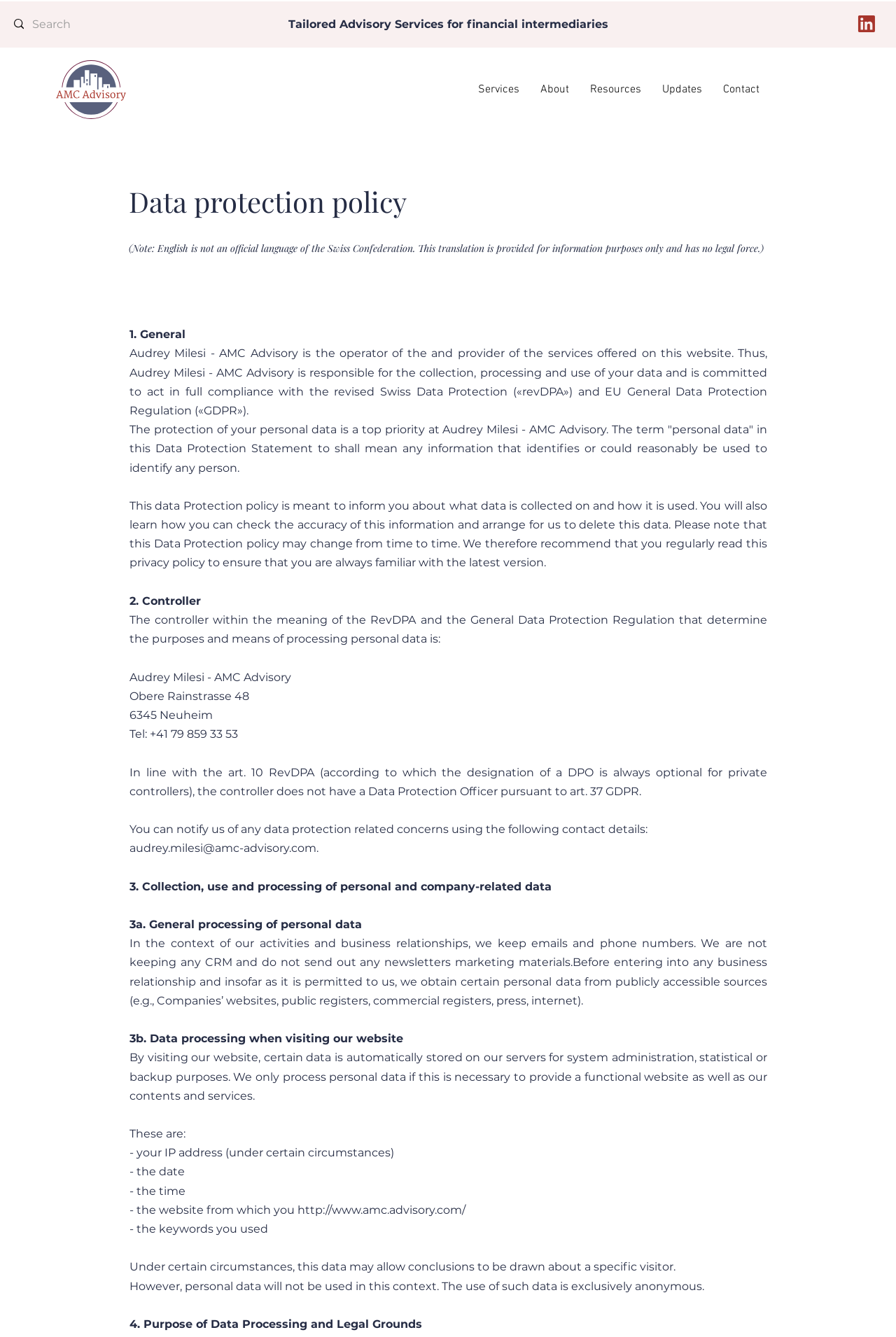Based on the image, please respond to the question with as much detail as possible:
What kind of data is collected when visiting this website?

According to the section '3b. Data processing when visiting our website', certain data is automatically stored on the servers for system administration, statistical or backup purposes, including the IP address, date, time, and other information.